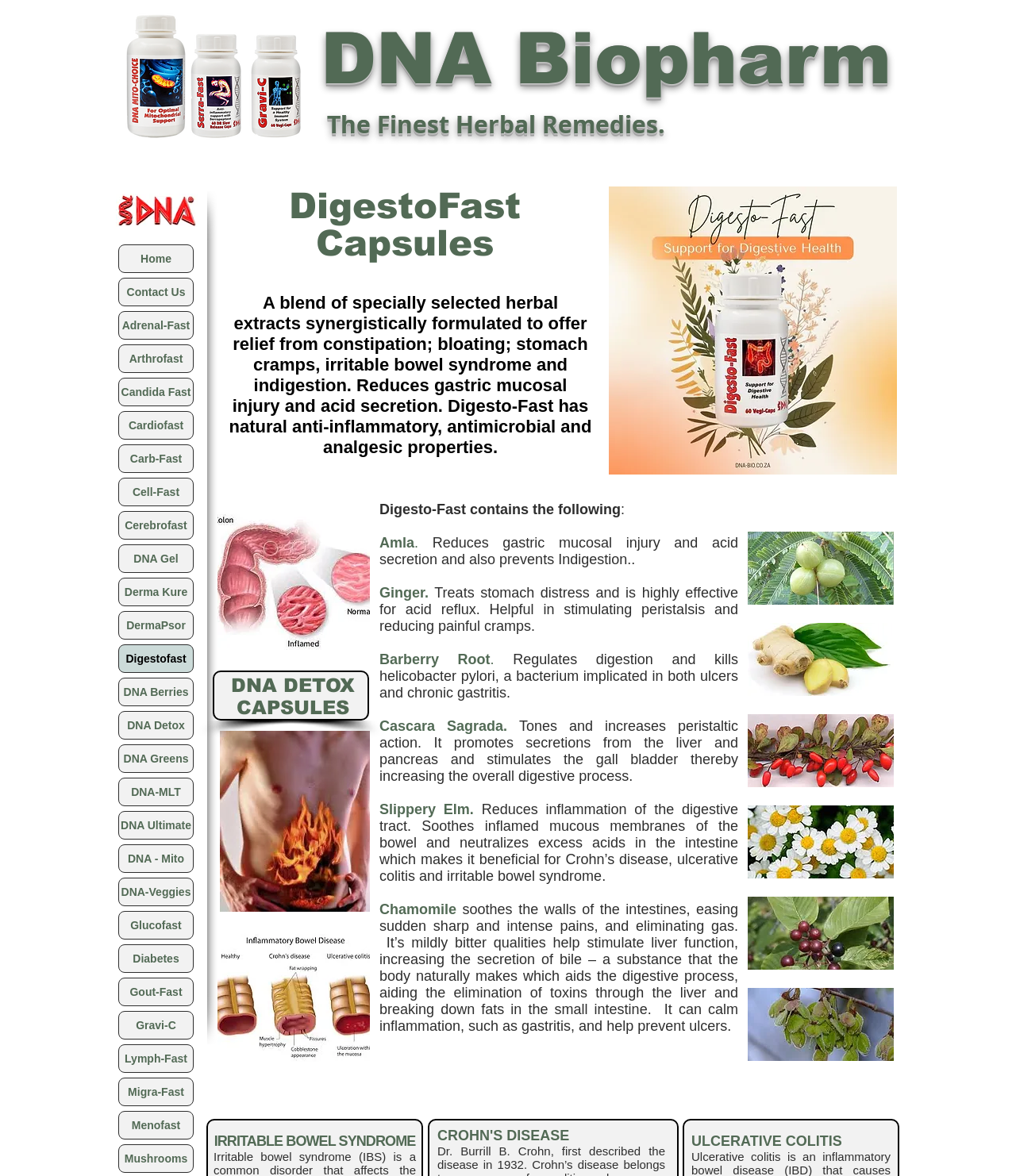What are the benefits of Amla?
Please provide a single word or phrase based on the screenshot.

Reduces gastric mucosal injury and acid secretion